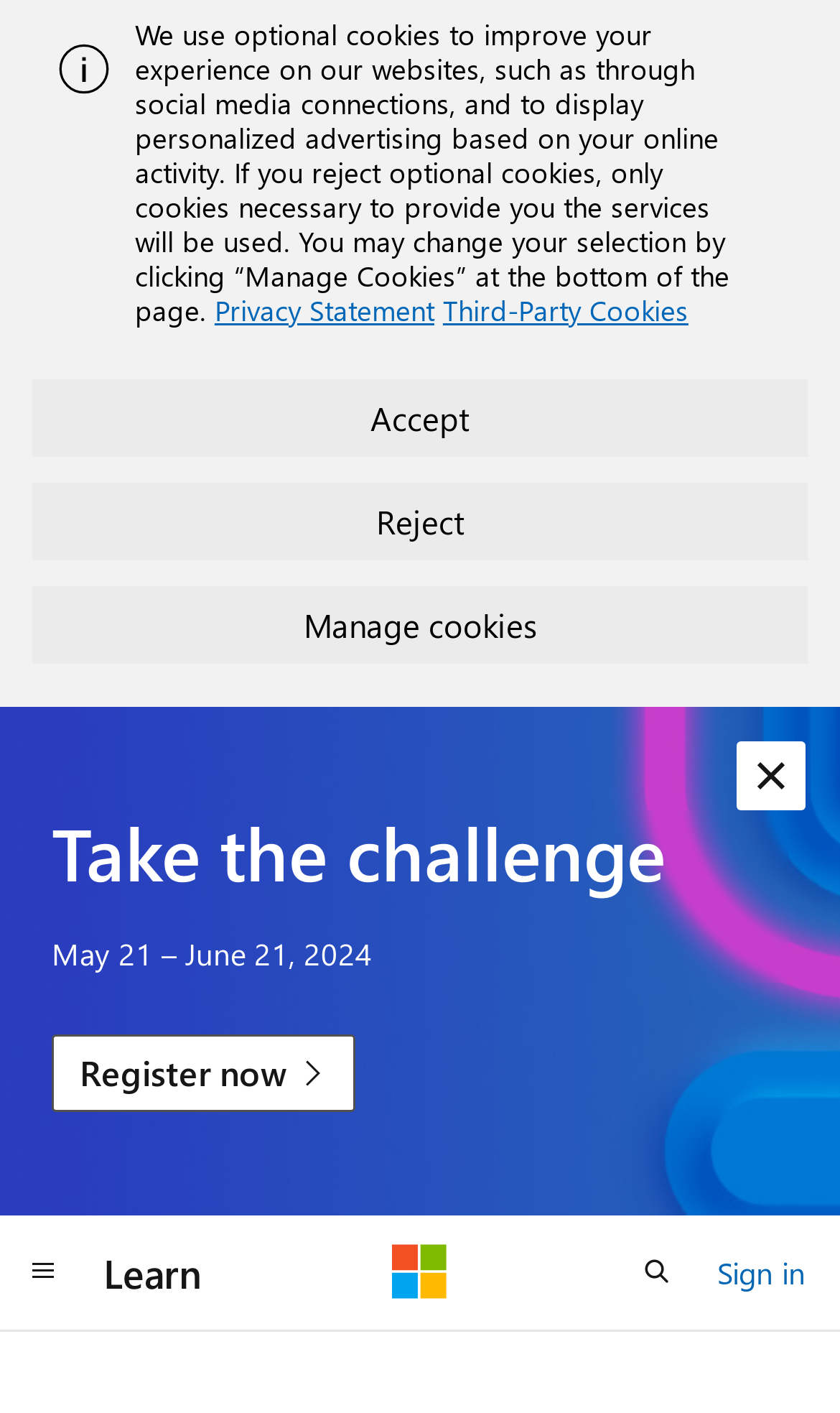What is the purpose of the 'Manage cookies' button?
Provide a comprehensive and detailed answer to the question.

The 'Manage cookies' button allows users to customize their cookie preferences, deciding which types of cookies to accept or reject on the website.